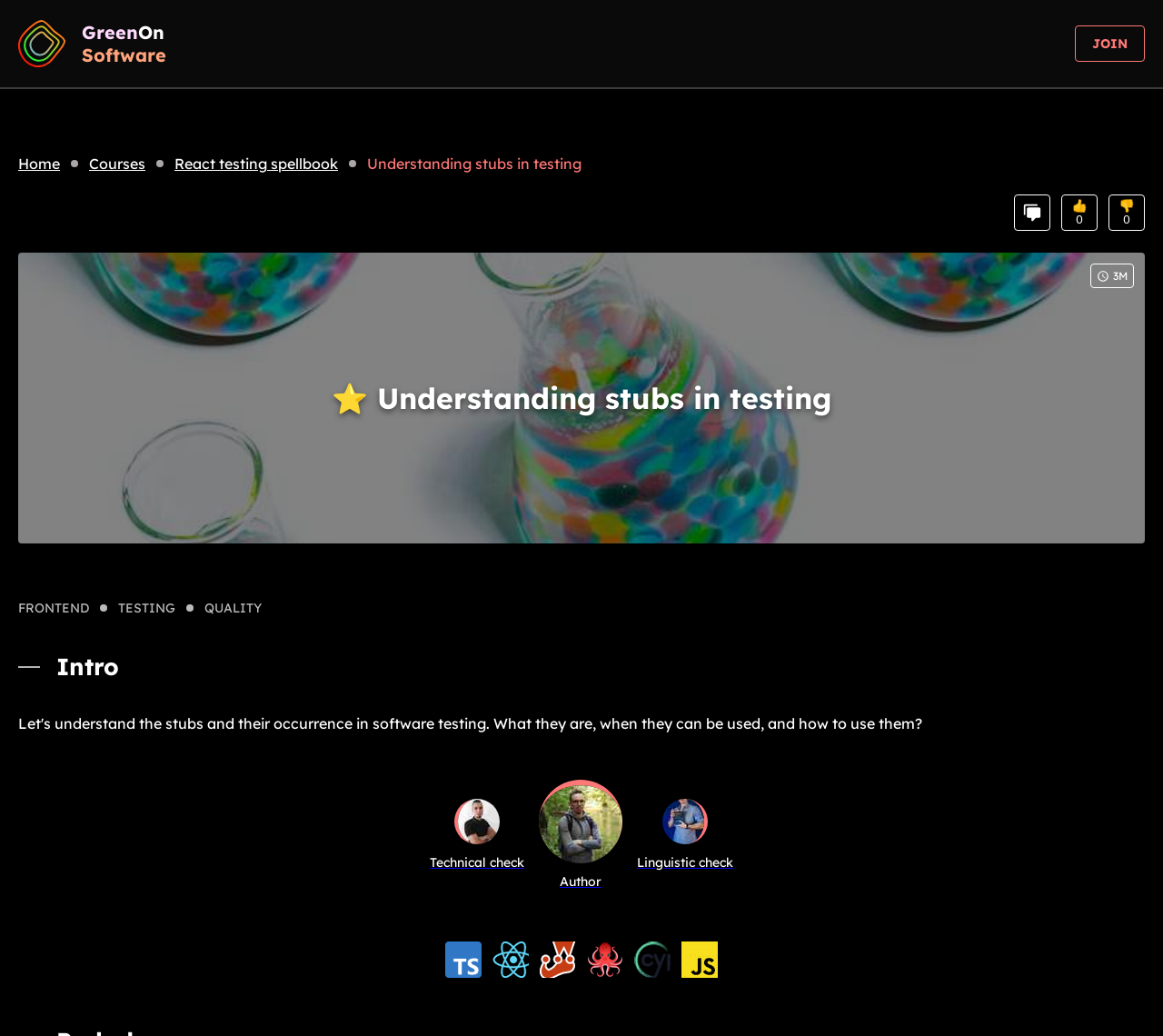Identify the bounding box coordinates for the UI element described as follows: Linguistic check. Use the format (top-left x, top-left y, bottom-right x, bottom-right y) and ensure all values are floating point numbers between 0 and 1.

[0.548, 0.771, 0.63, 0.843]